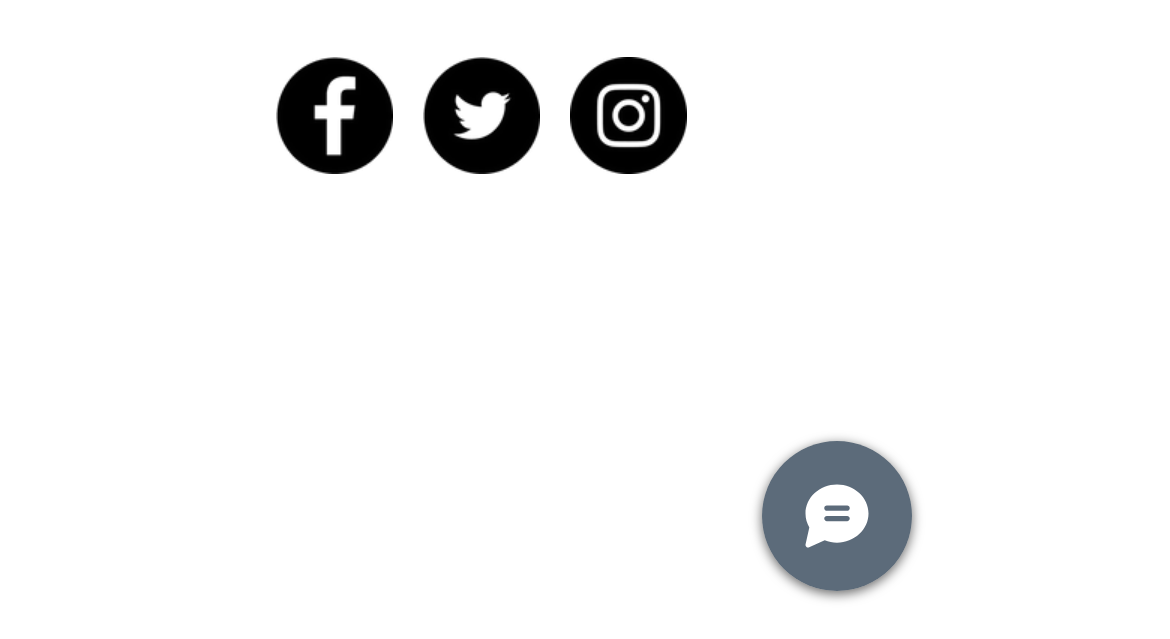Bounding box coordinates must be specified in the format (top-left x, top-left y, bottom-right x, bottom-right y). All values should be floating point numbers between 0 and 1. What are the bounding box coordinates of the UI element described as: aria-label="Instagram - Black Circle"

[0.487, 0.088, 0.587, 0.271]